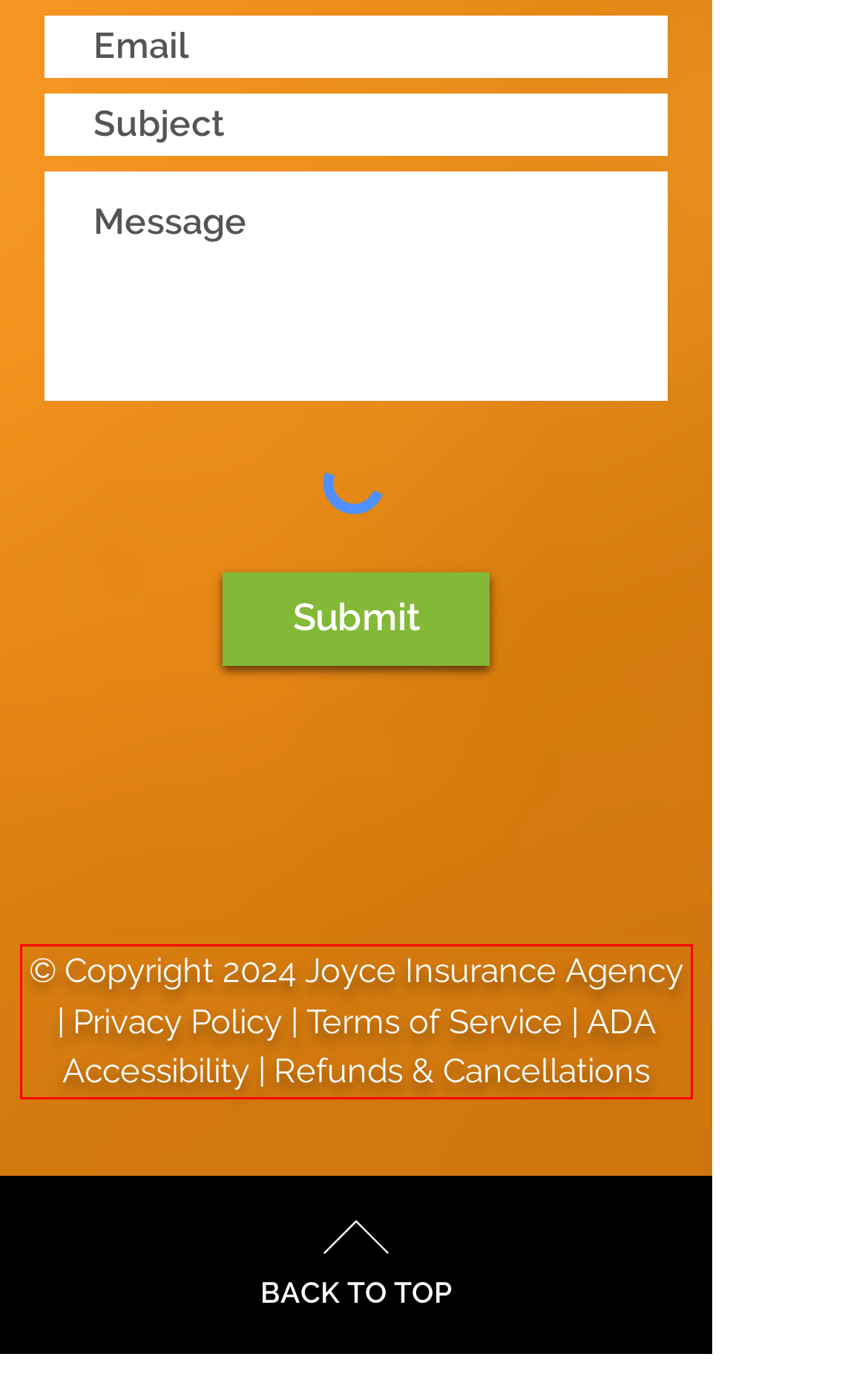Observe the screenshot of the webpage that includes a red rectangle bounding box. Conduct OCR on the content inside this red bounding box and generate the text.

© Copyright 2024 Joyce Insurance Agency | Privacy Policy | Terms of Service | ADA Accessibility | Refunds & Cancellations